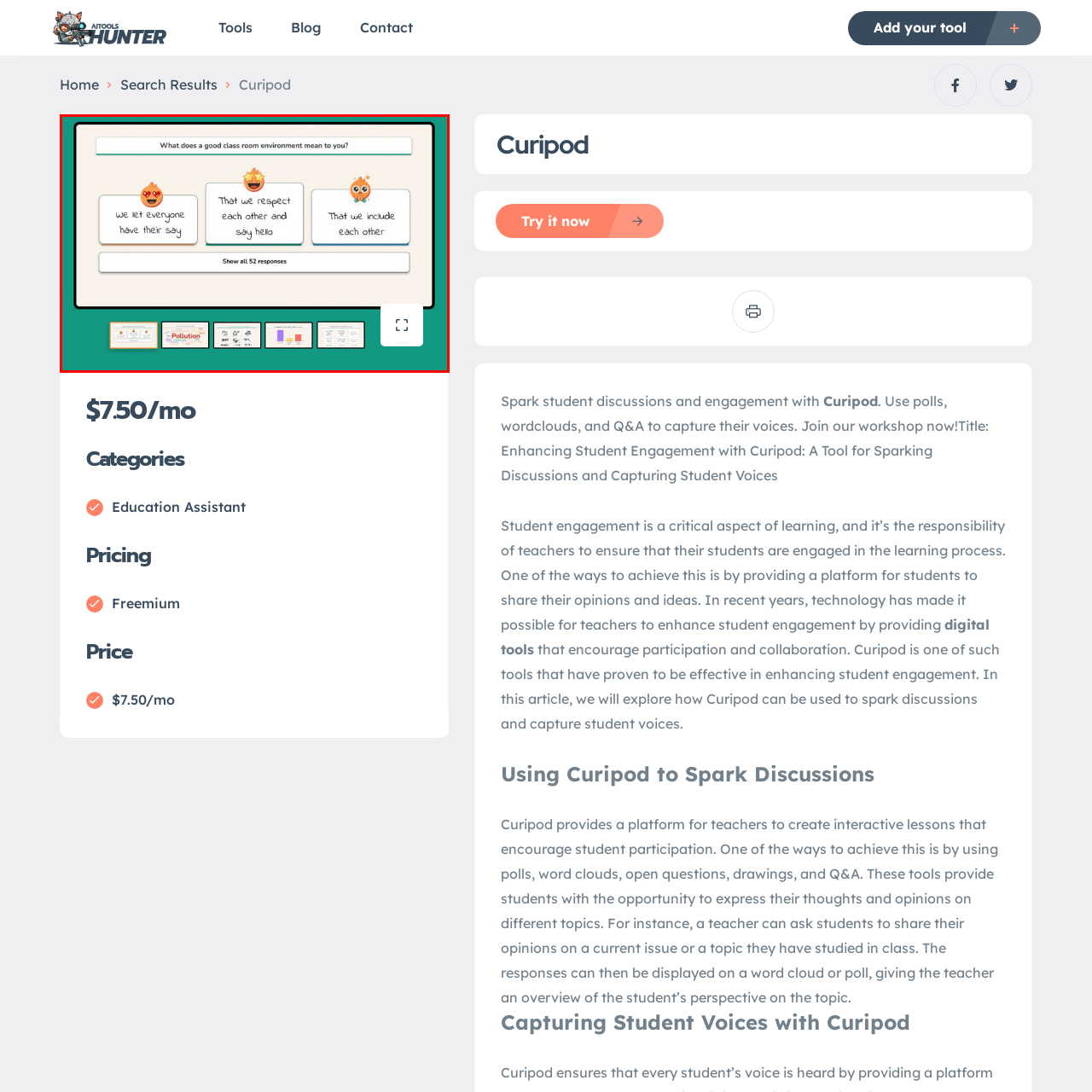What values are highlighted in the three responses?
Review the image highlighted by the red bounding box and respond with a brief answer in one word or phrase.

Inclusivity and respect